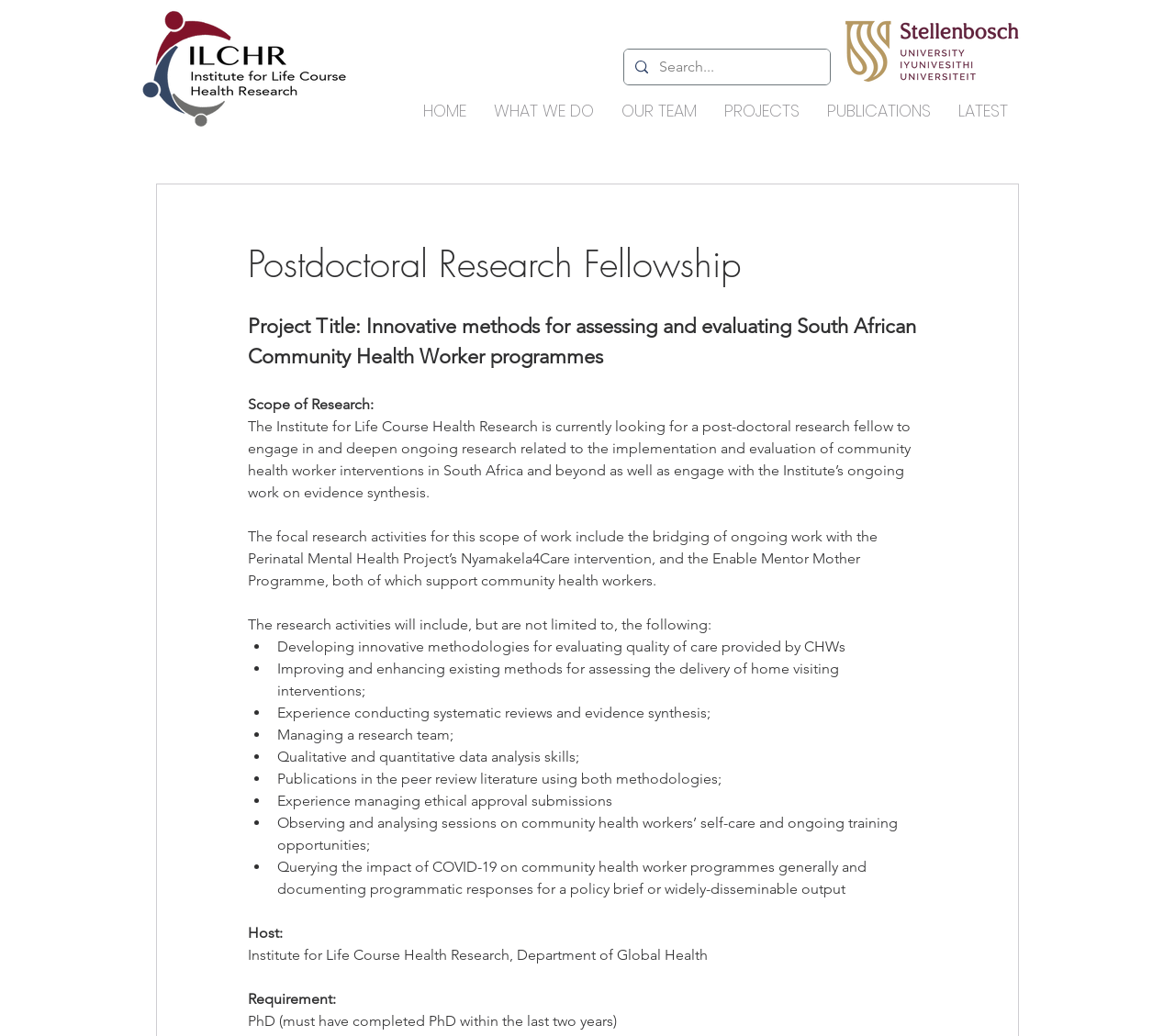Identify the bounding box coordinates of the region I need to click to complete this instruction: "Click on the ILCHR logo".

[0.117, 0.0, 0.302, 0.131]